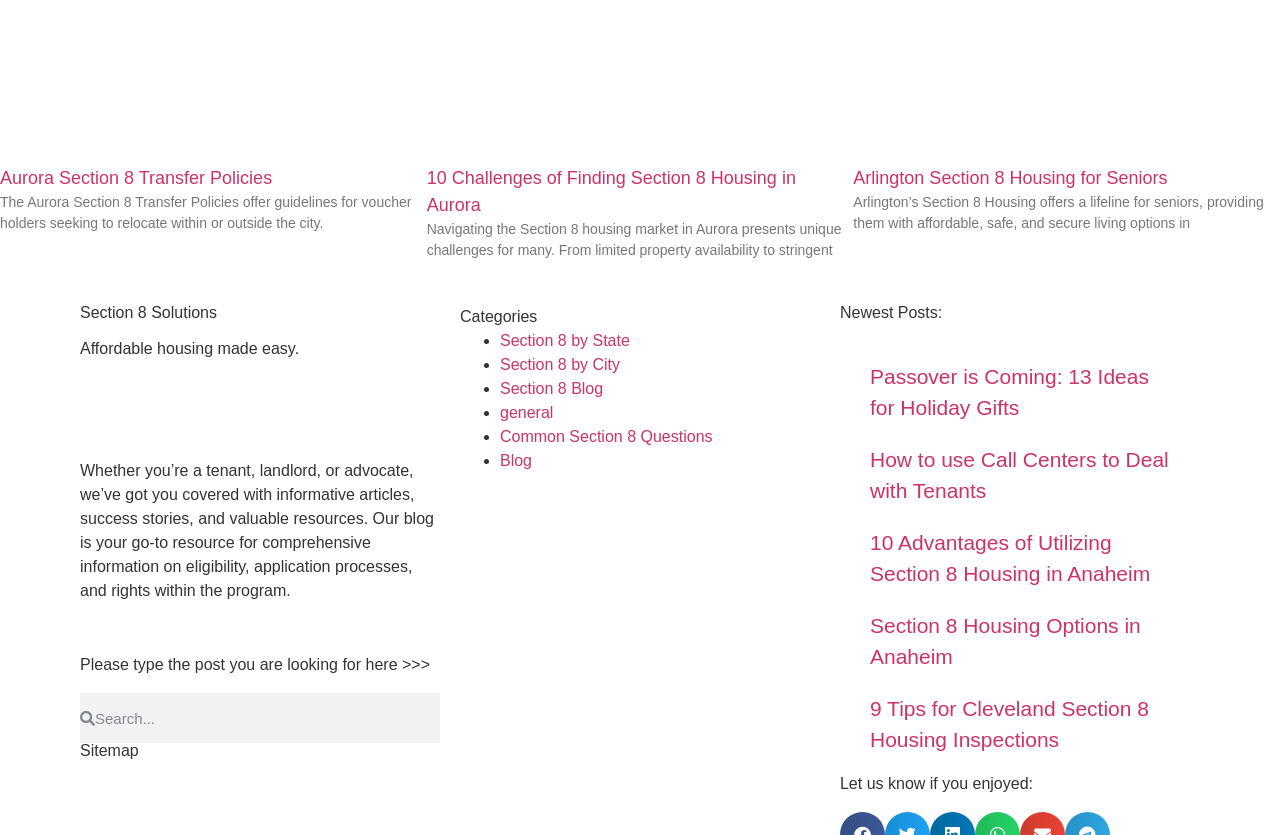How many article links are on this webpage?
Please give a well-detailed answer to the question.

I counted the number of article links on the webpage, which are 'Passover is Coming: 13 Ideas for Holiday Gifts', 'How to use Call Centers to Deal with Tenants', '10 Advantages of Utilizing Section 8 Housing in Anaheim', 'Section 8 Housing Options in Anaheim', and '9 Tips for Cleveland Section 8 Housing Inspections'.